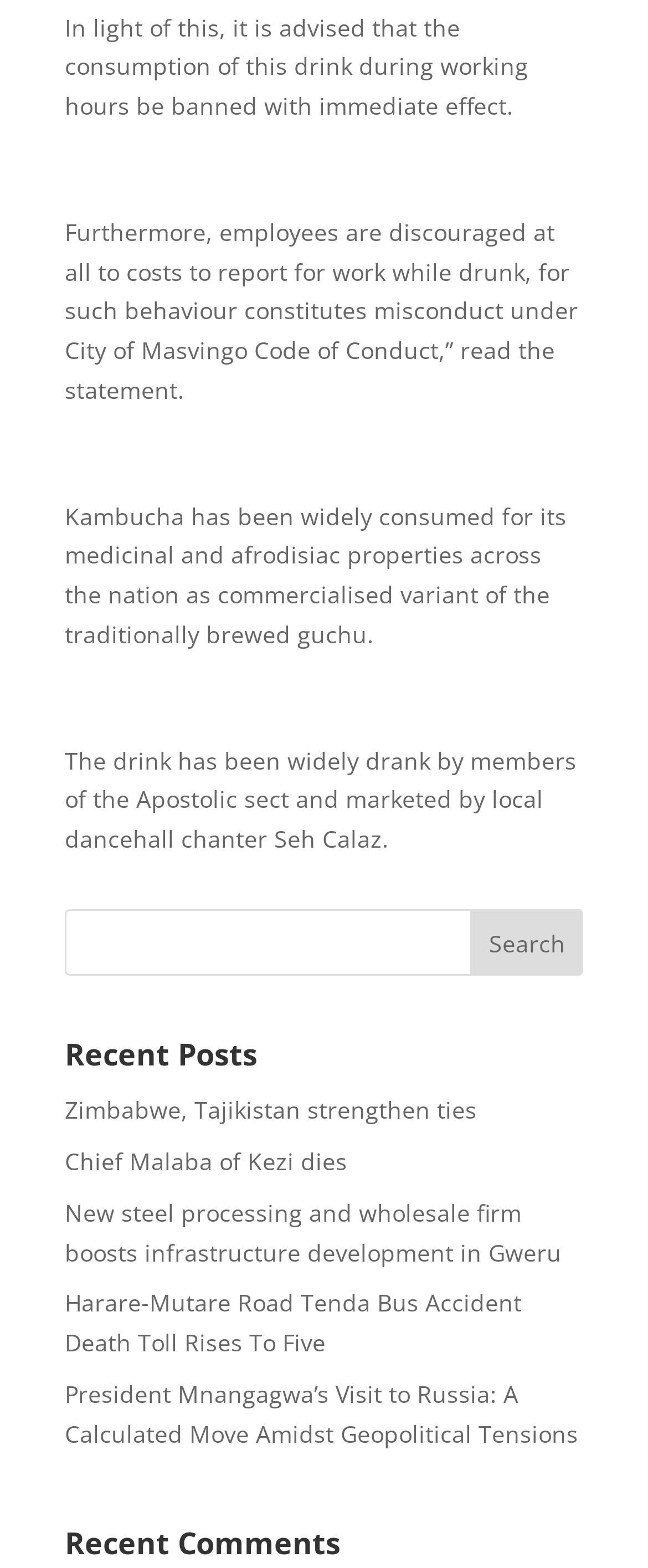What is the topic of the last link under 'Recent Posts'?
Based on the image, provide a one-word or brief-phrase response.

President Mnangagwa’s Visit to Russia